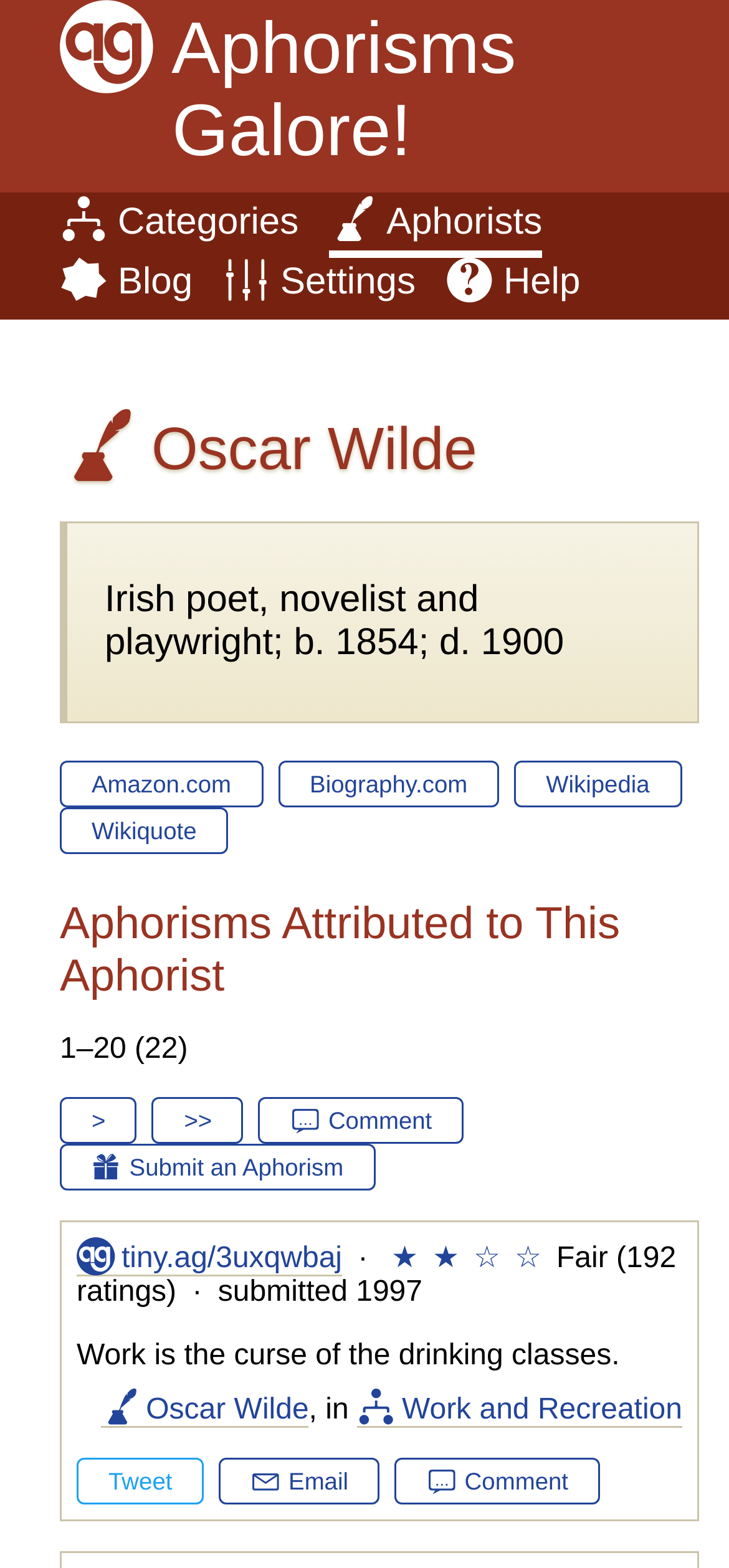What is the category of the aphorism 'Work is the curse of the drinking classes'?
Refer to the image and respond with a one-word or short-phrase answer.

Work and Recreation